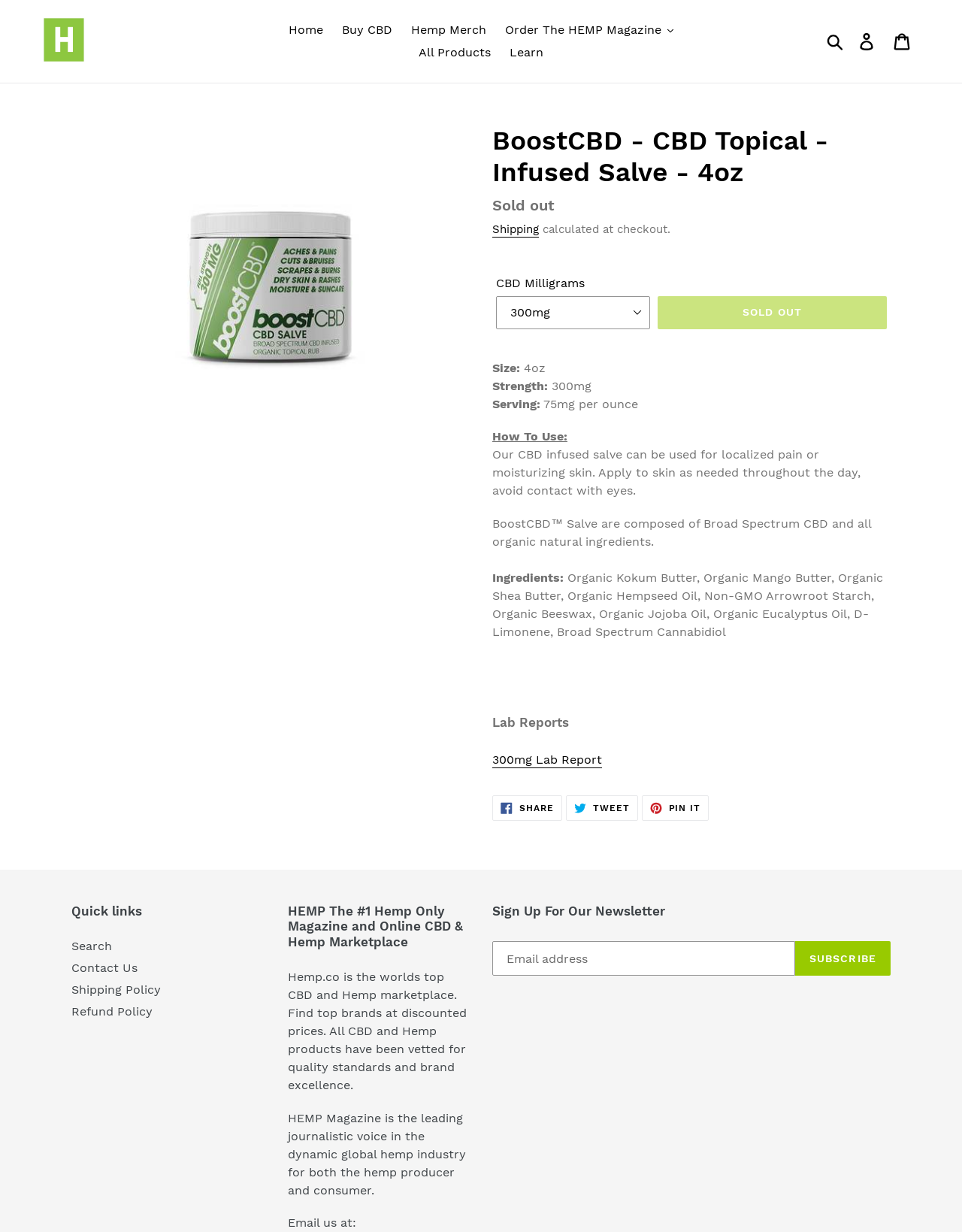Bounding box coordinates should be in the format (top-left x, top-left y, bottom-right x, bottom-right y) and all values should be floating point numbers between 0 and 1. Determine the bounding box coordinate for the UI element described as: Pin it Pin on Pinterest

[0.667, 0.646, 0.737, 0.666]